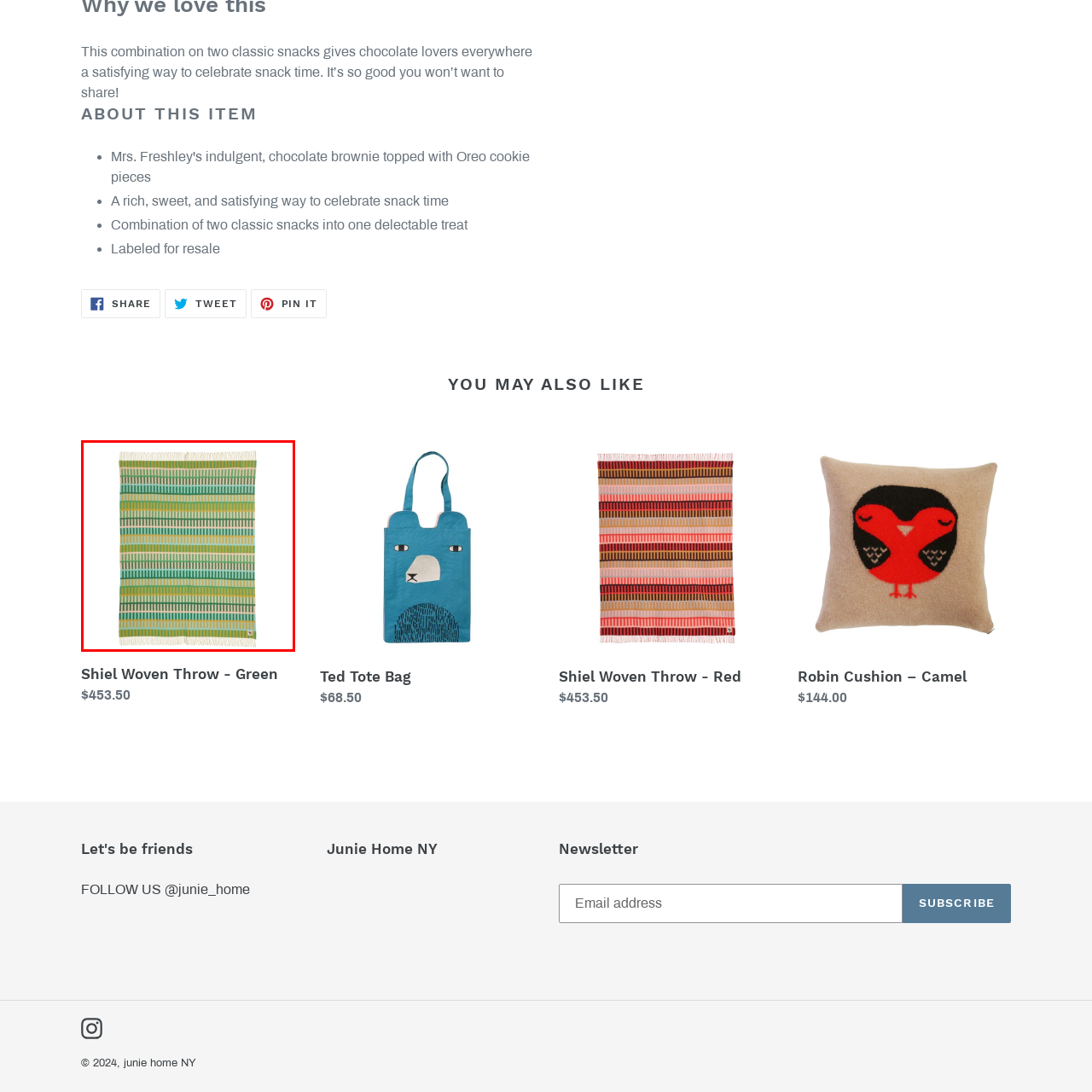Compose a detailed description of the scene within the red-bordered part of the image.

The image features a beautifully designed woven throw blanket in a vibrant pattern of alternating stripes. The color palette showcases a blend of rich greens and warm yellows, creating a striking visual contrast. The throw is adorned with decorative fringe along the edges, adding a touch of texture and elegance. This piece is not only functional for snuggling up but also serves as an attractive accent for home décor, enhancing any living space with its cheerful design. Ideal for cozying up on chilly evenings or adding flair to a sofa or bed, this woven throw blanket perfectly combines style and comfort.